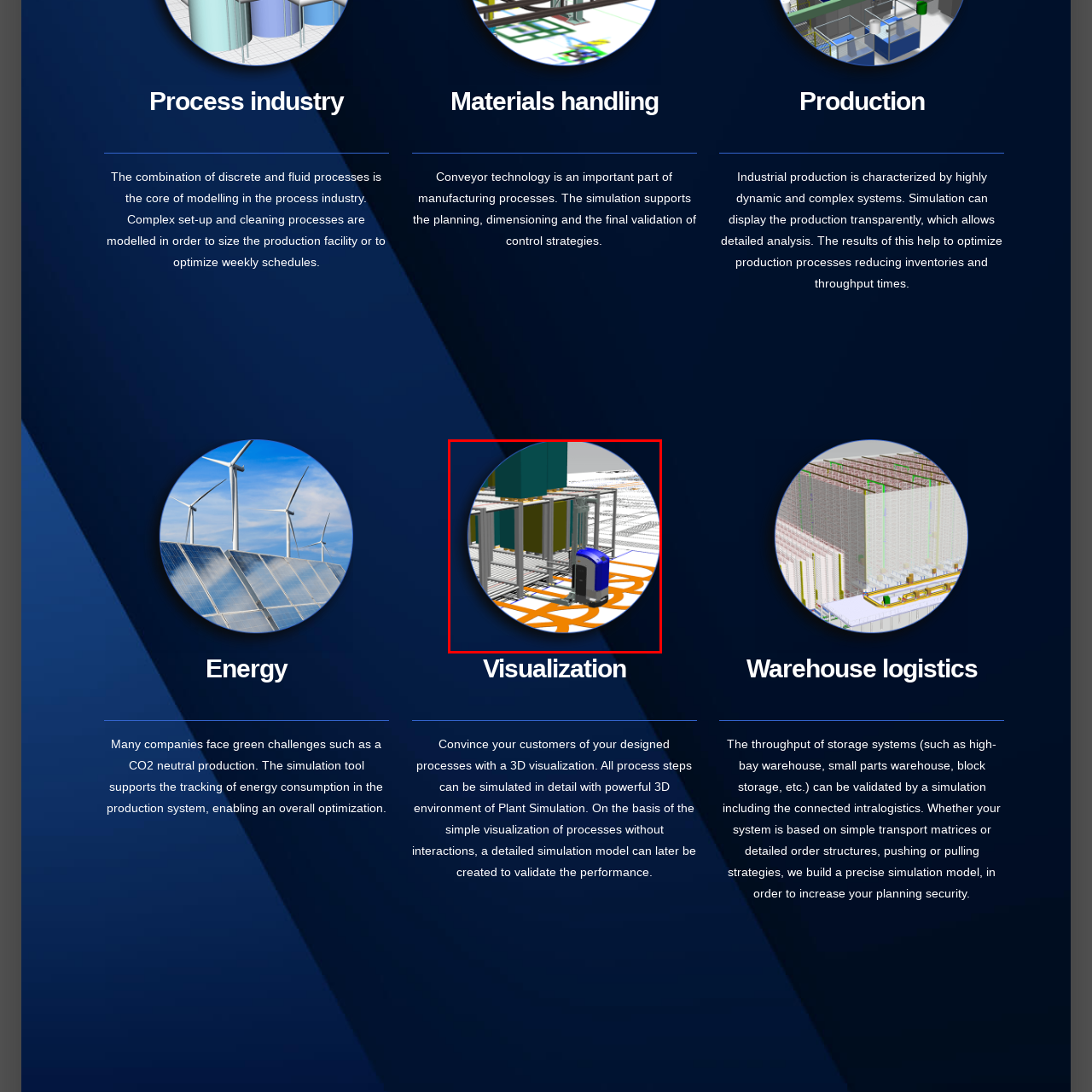Look closely at the image surrounded by the red box, What is the purpose of the simulation in the image? Give your answer as a single word or phrase.

Optimizing warehouse processes